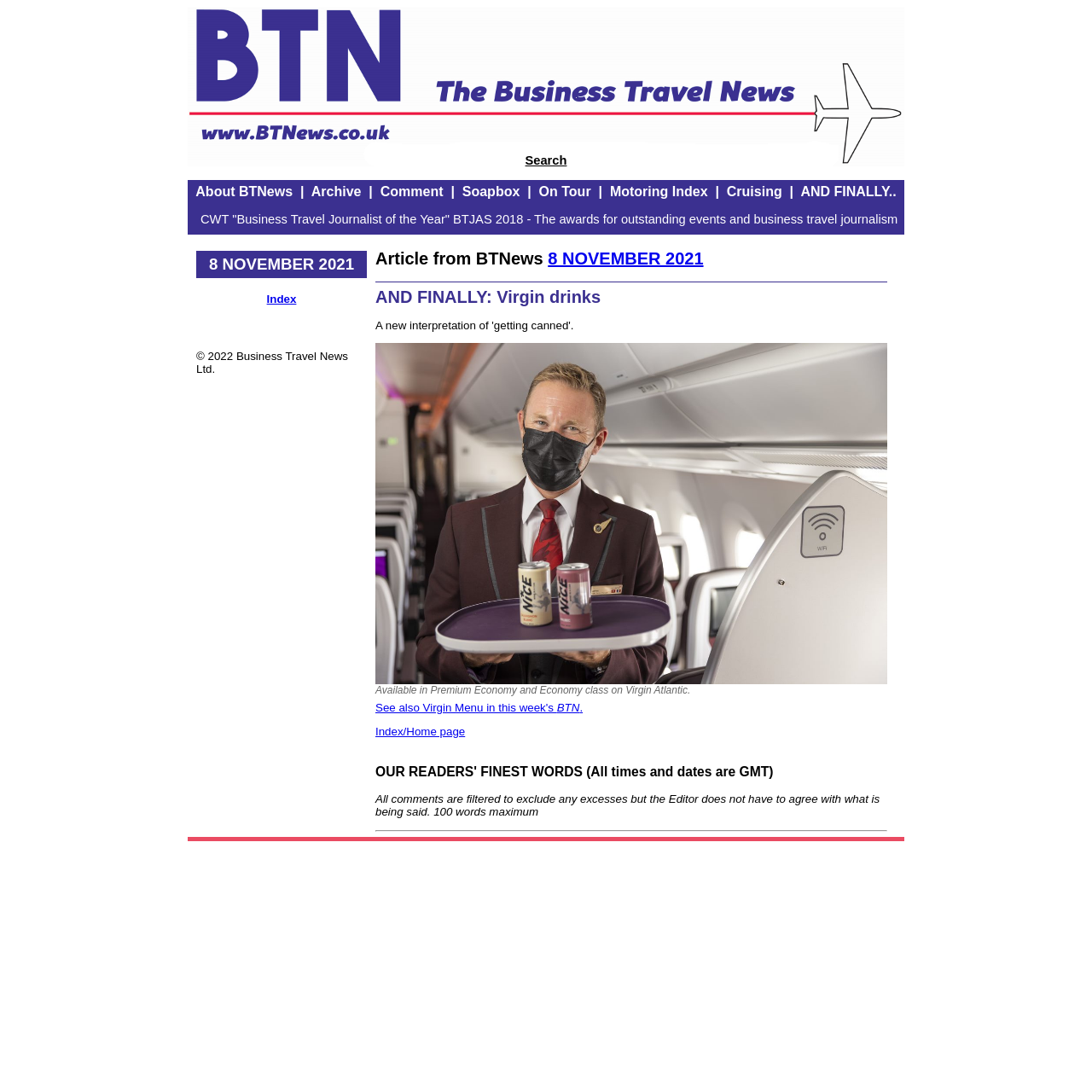Locate the bounding box of the user interface element based on this description: "Search".

[0.481, 0.141, 0.519, 0.153]